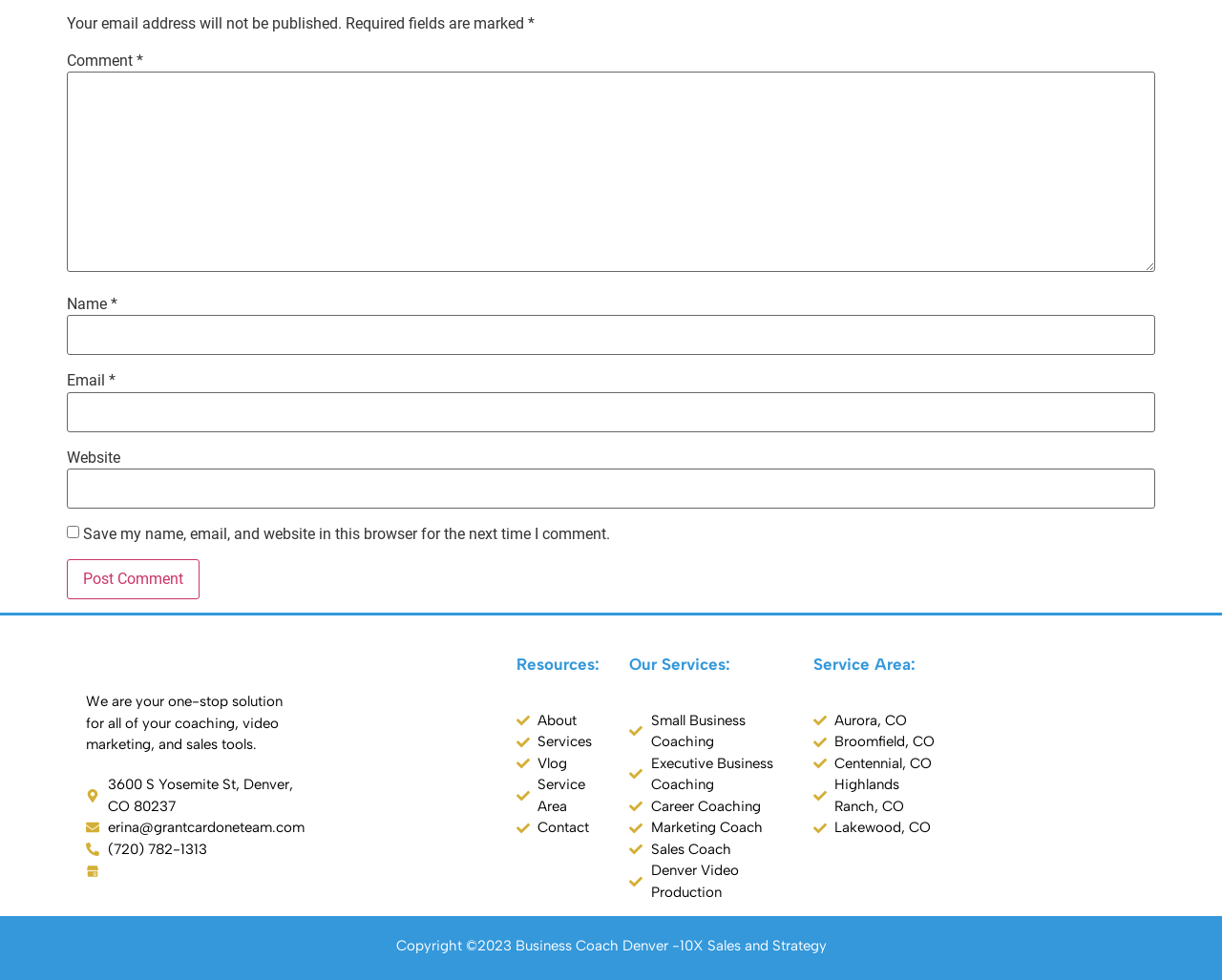Please find the bounding box coordinates of the clickable region needed to complete the following instruction: "Visit the About page". The bounding box coordinates must consist of four float numbers between 0 and 1, i.e., [left, top, right, bottom].

[0.423, 0.724, 0.499, 0.746]